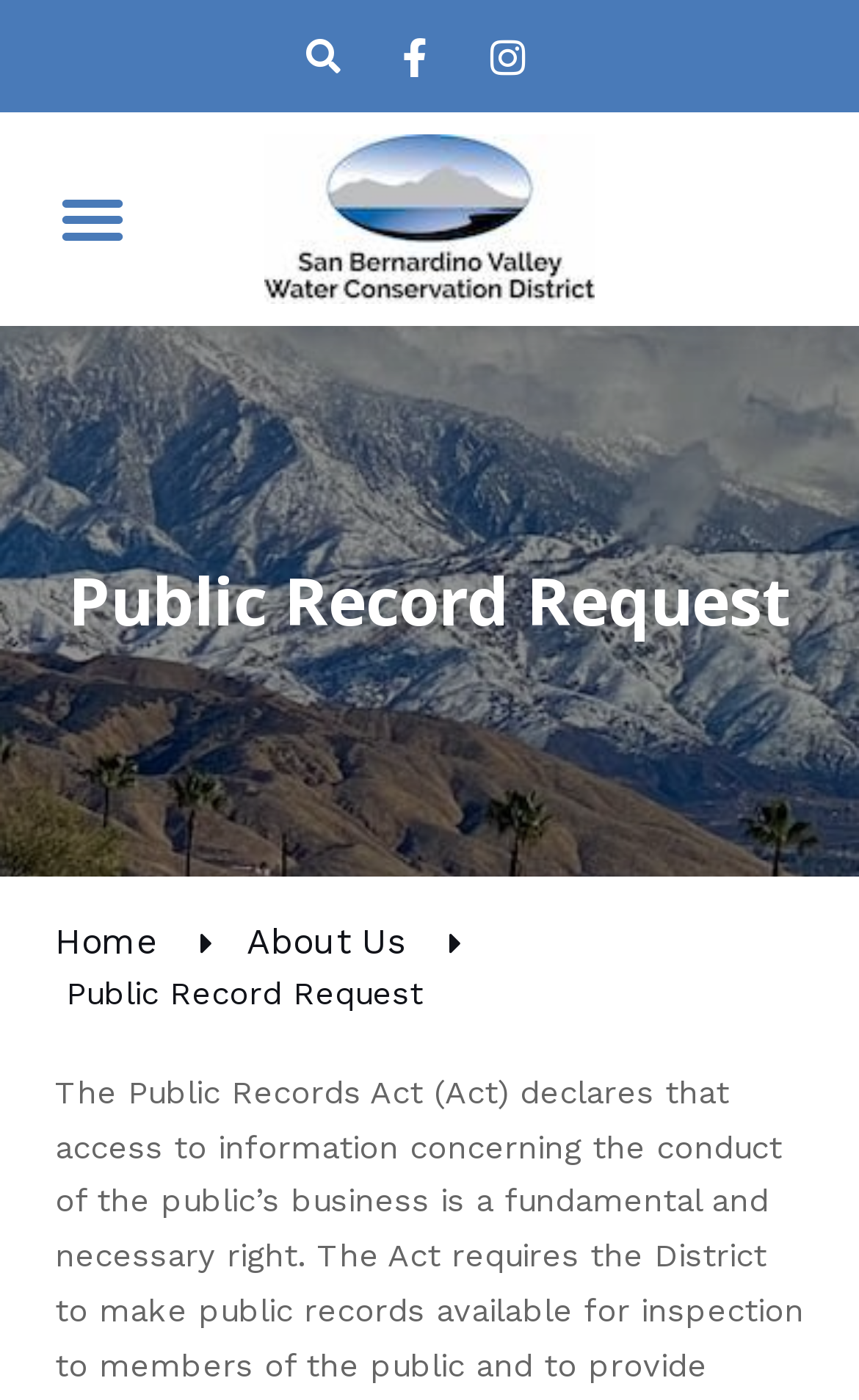Create a detailed narrative describing the layout and content of the webpage.

The webpage is about the Public Record Request of the San Bernardino Valley Water Conservation District. At the top left corner, there is a search bar with a "Search" button next to it. Below the search bar, there are three links aligned horizontally. 

To the right of the search bar, there is a "Menu Toggle" button. When expanded, it reveals a menu with a logo of the San Bernardino Valley Water Conservation District at the top, which is also an image. 

Below the menu, there is a prominent heading "Public Record Request" that spans almost the entire width of the page. 

At the bottom of the page, there are two links, "Home" and "About Us", aligned horizontally, with an arrow icon next to each link.